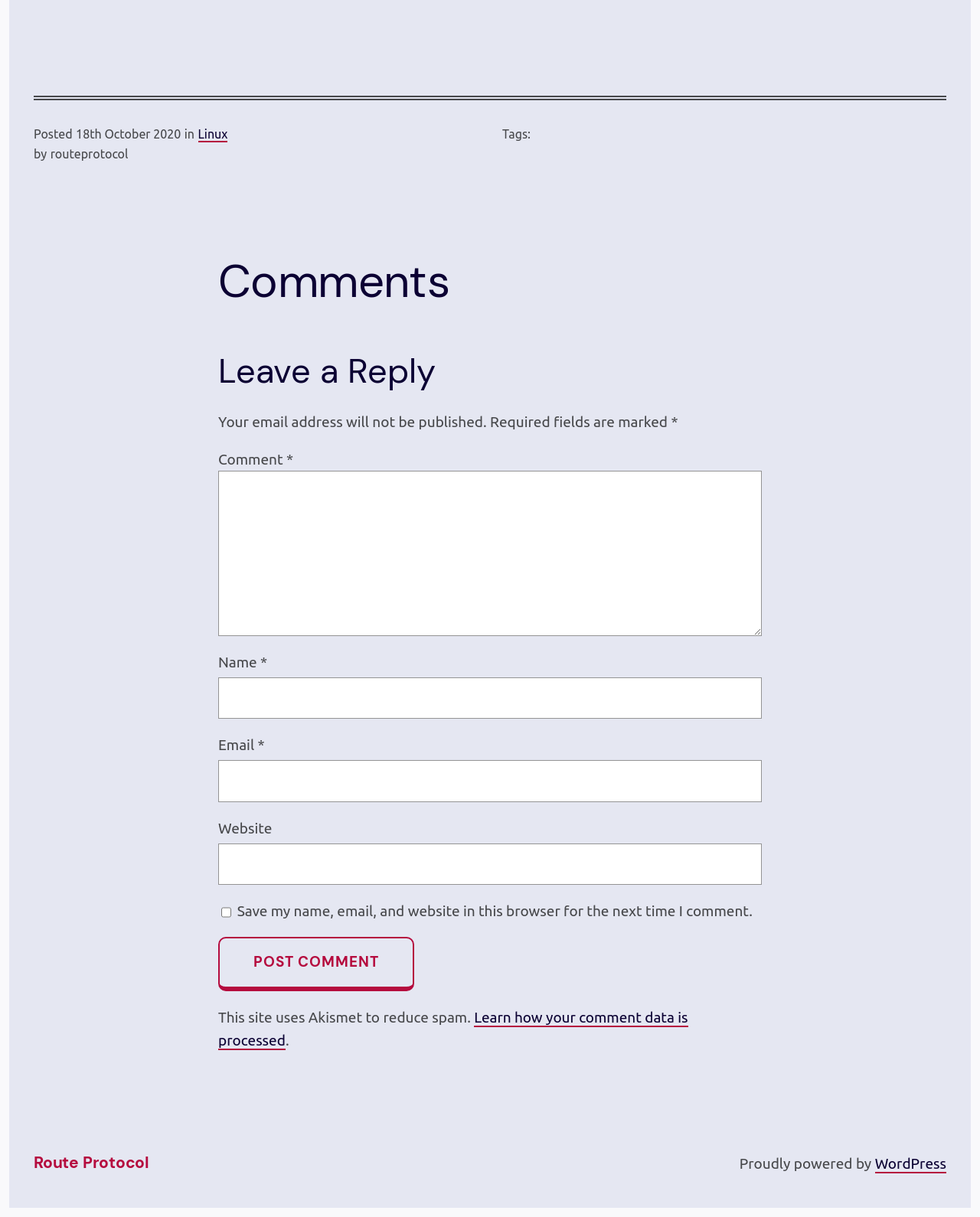Find the bounding box coordinates of the element you need to click on to perform this action: 'Click to post your comment'. The coordinates should be represented by four float values between 0 and 1, in the format [left, top, right, bottom].

[0.223, 0.77, 0.423, 0.814]